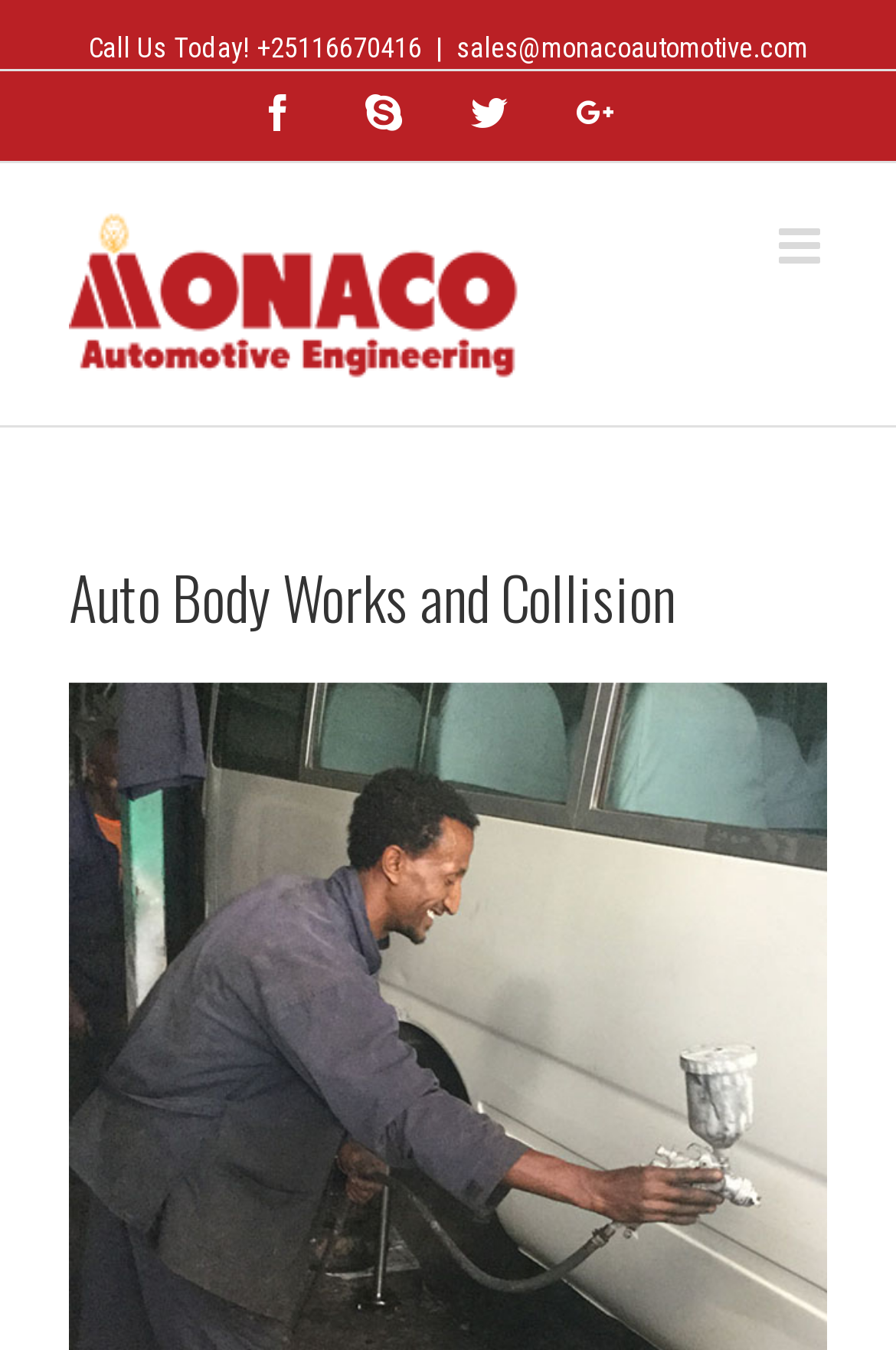Respond concisely with one word or phrase to the following query:
How many social media links are there?

4